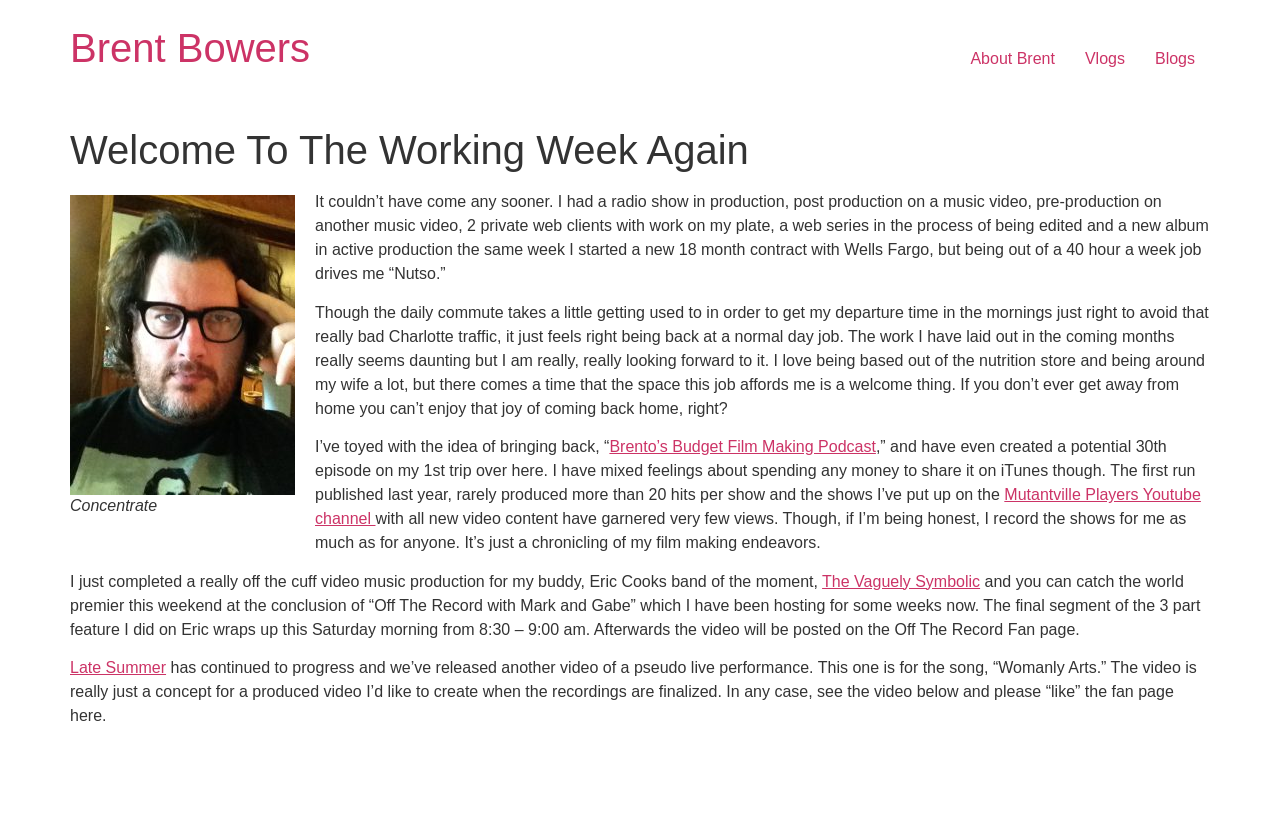Given the webpage screenshot, identify the bounding box of the UI element that matches this description: "The Vaguely Symbolic".

[0.642, 0.682, 0.766, 0.702]